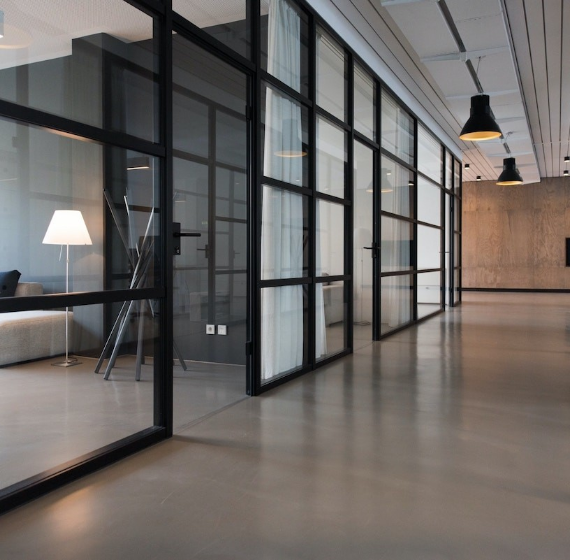Please provide a short answer using a single word or phrase for the question:
What type of lights are hanging from the ceiling?

Soft pendant lights